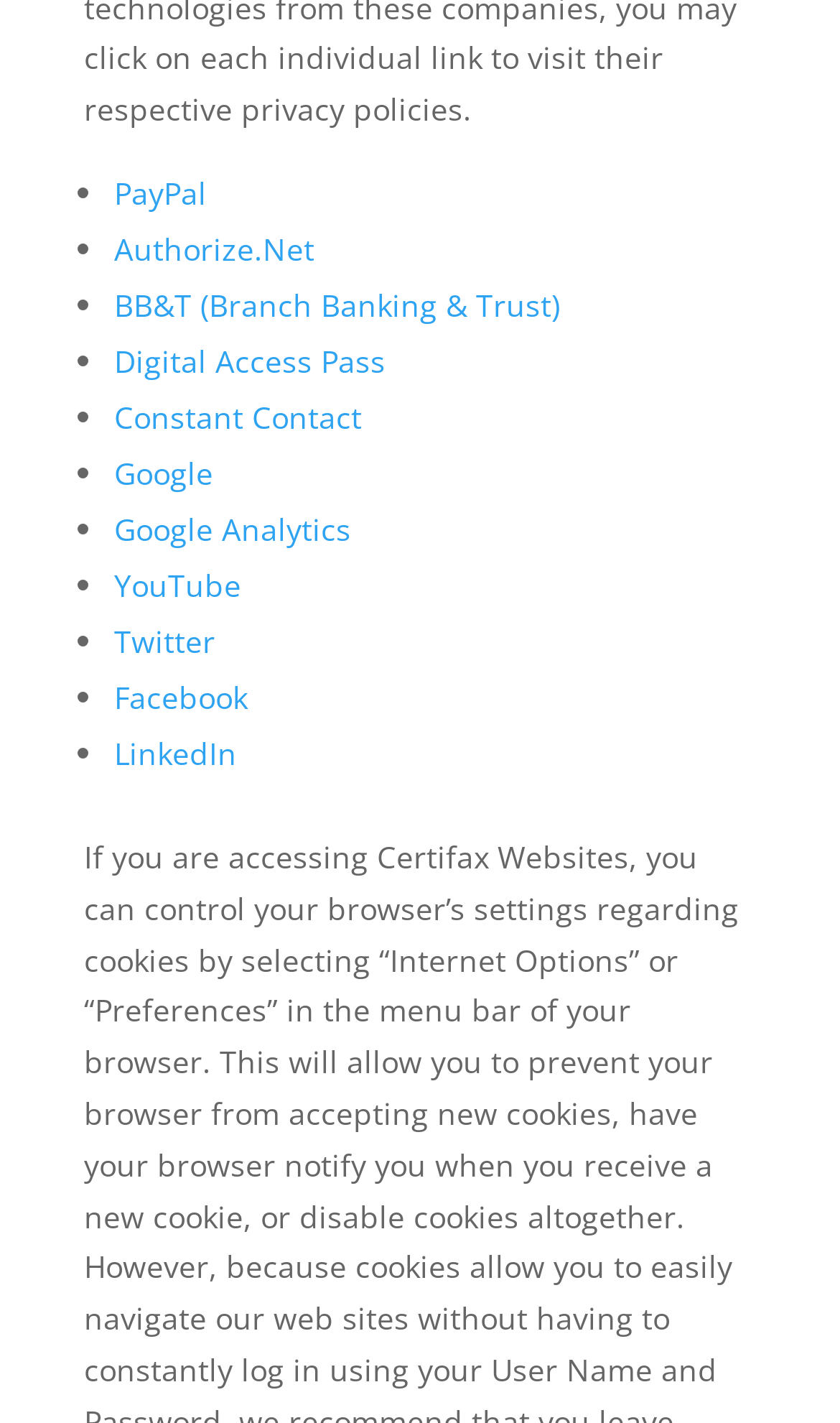Carefully examine the image and provide an in-depth answer to the question: What is the last item in the list?

I looked at the list of links with bullet points and found that the last link is LinkedIn.